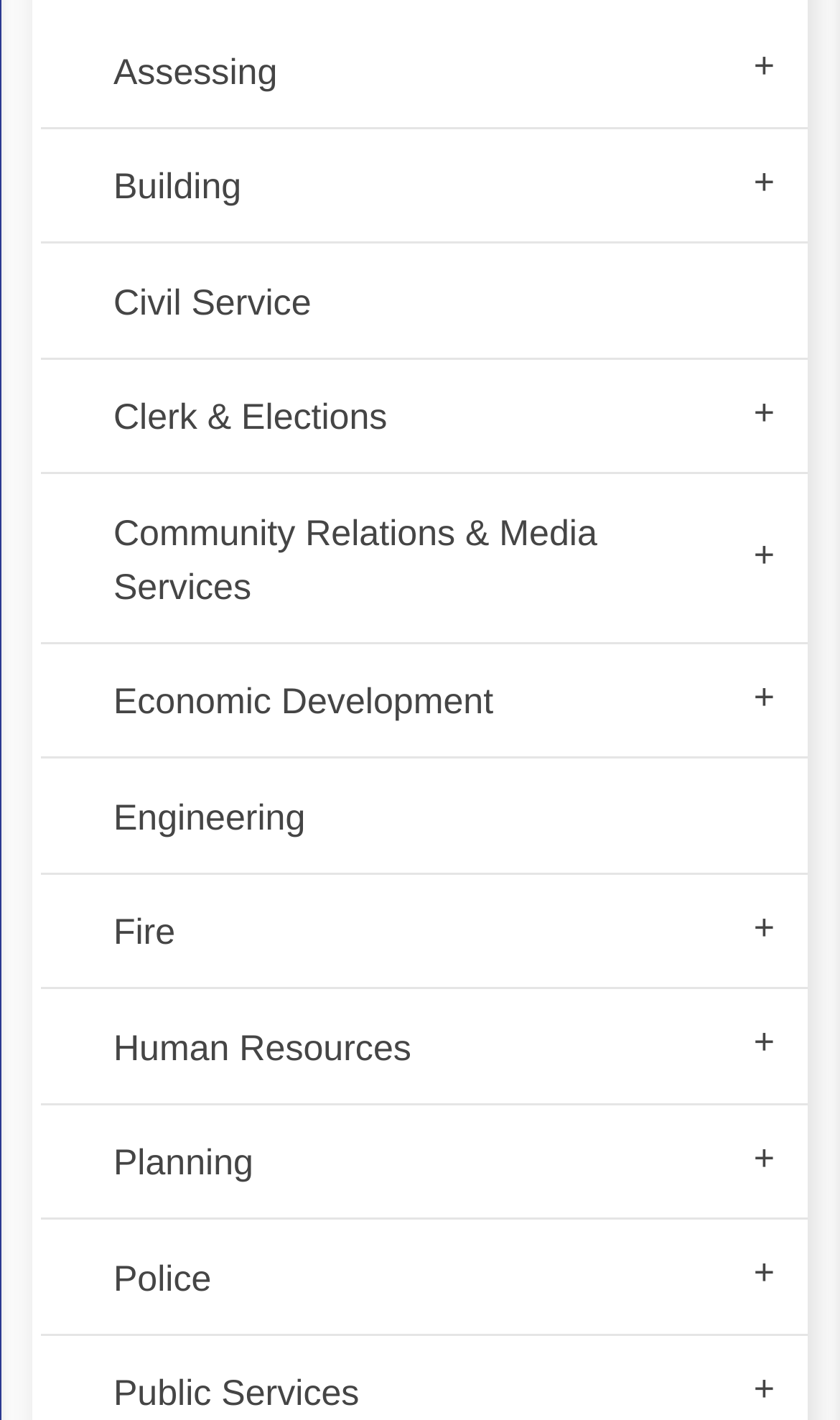What is the label of the third menu item?
Using the screenshot, give a one-word or short phrase answer.

Civil Service